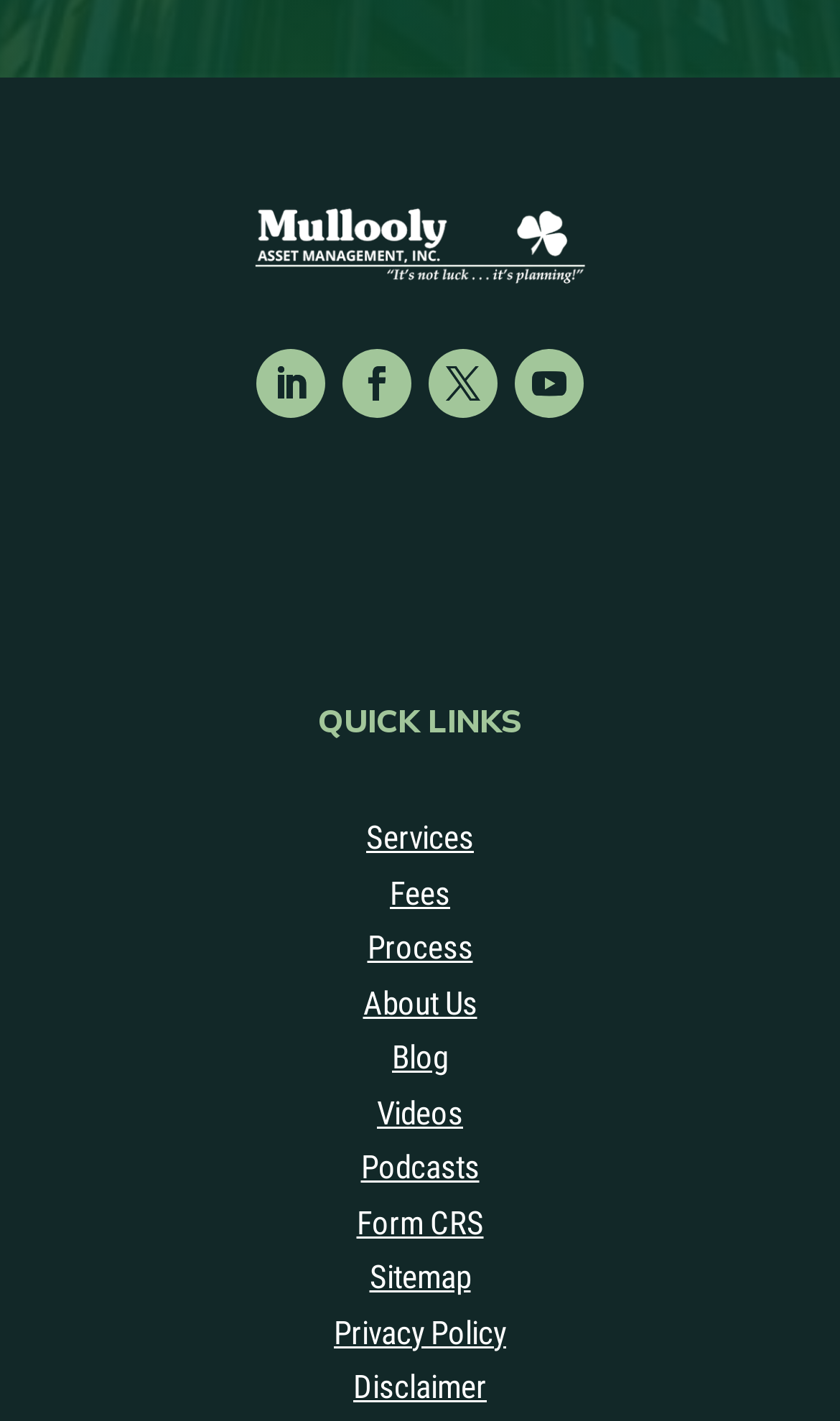Find the bounding box coordinates of the area to click in order to follow the instruction: "Read the blog".

[0.467, 0.731, 0.533, 0.758]